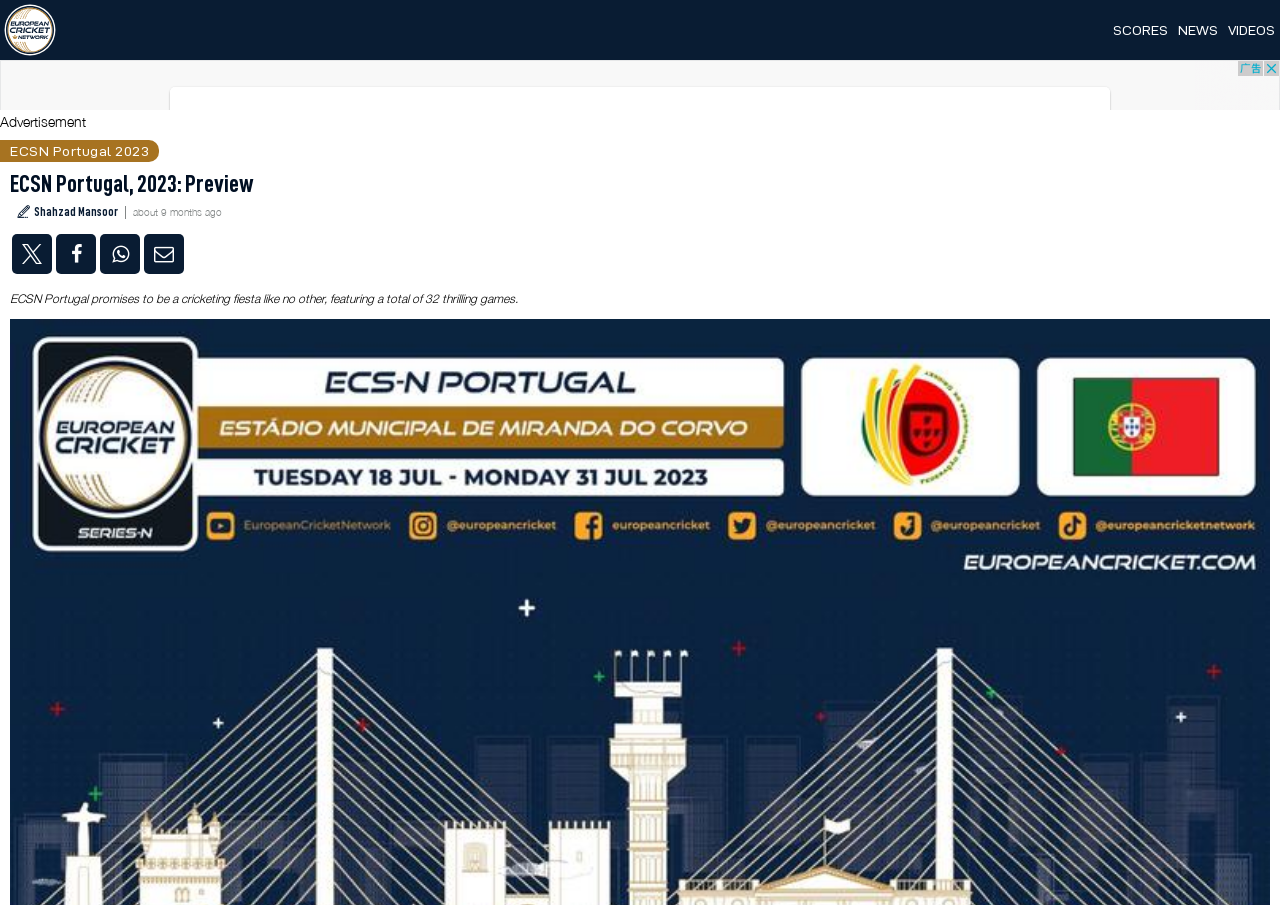Find the bounding box of the web element that fits this description: "Videos".

[0.959, 0.024, 0.996, 0.042]